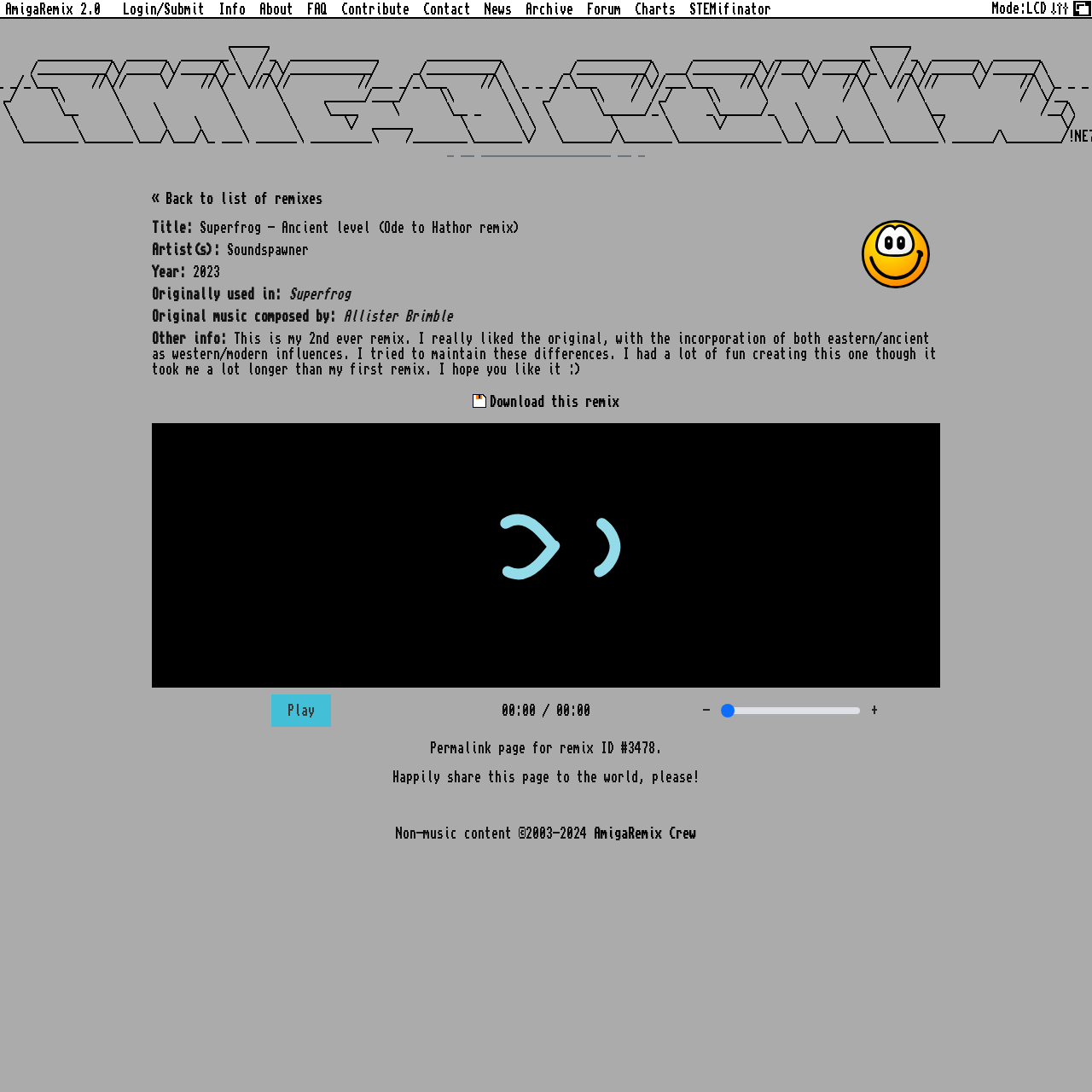Utilize the details in the image to thoroughly answer the following question: Who is the original composer of the music?

I found the original composer of the music by looking at the static text element that says 'Original music composed by: Allister Brimble' which is located in the middle of the webpage.